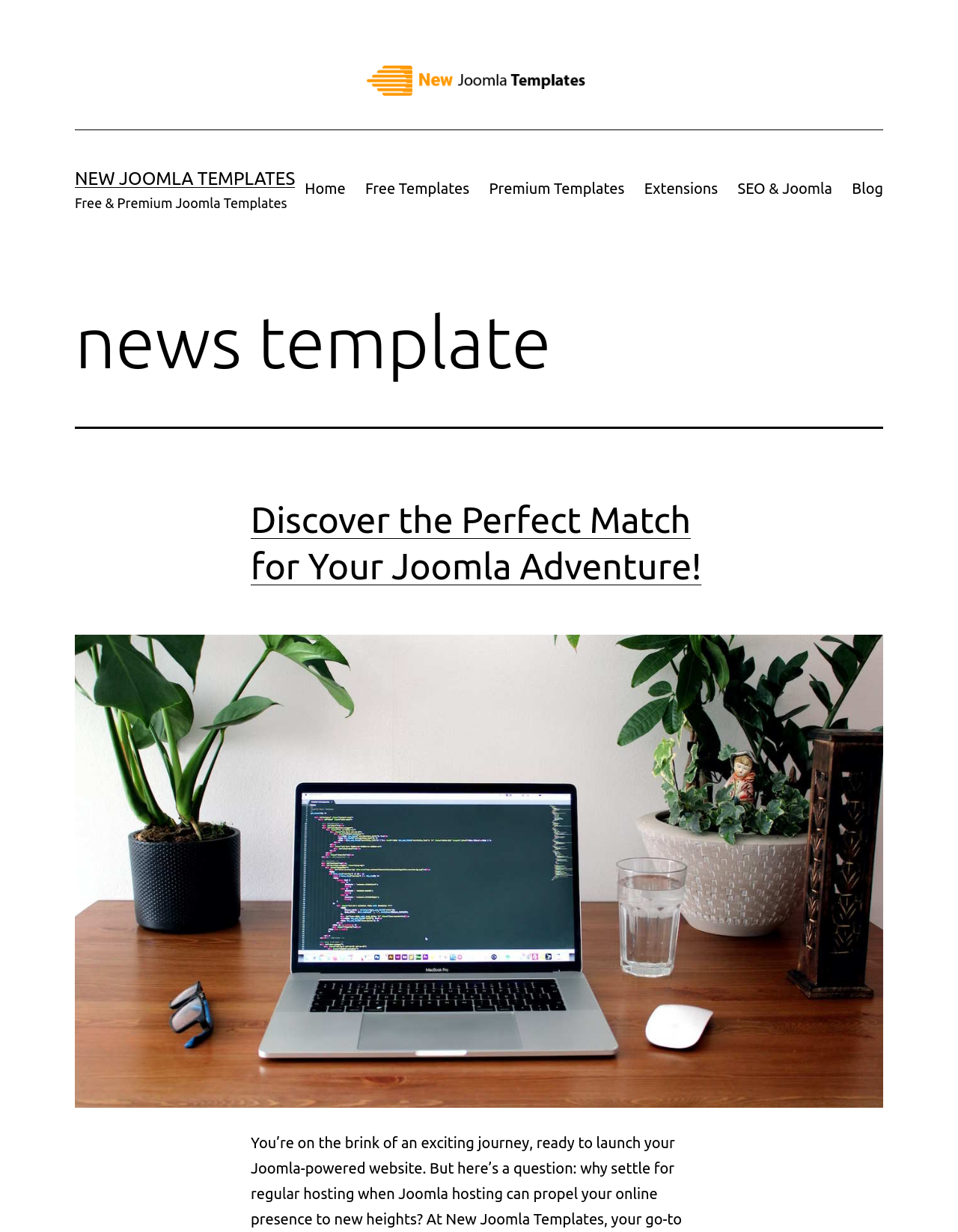Determine the coordinates of the bounding box for the clickable area needed to execute this instruction: "view Premium Templates".

[0.5, 0.138, 0.662, 0.168]